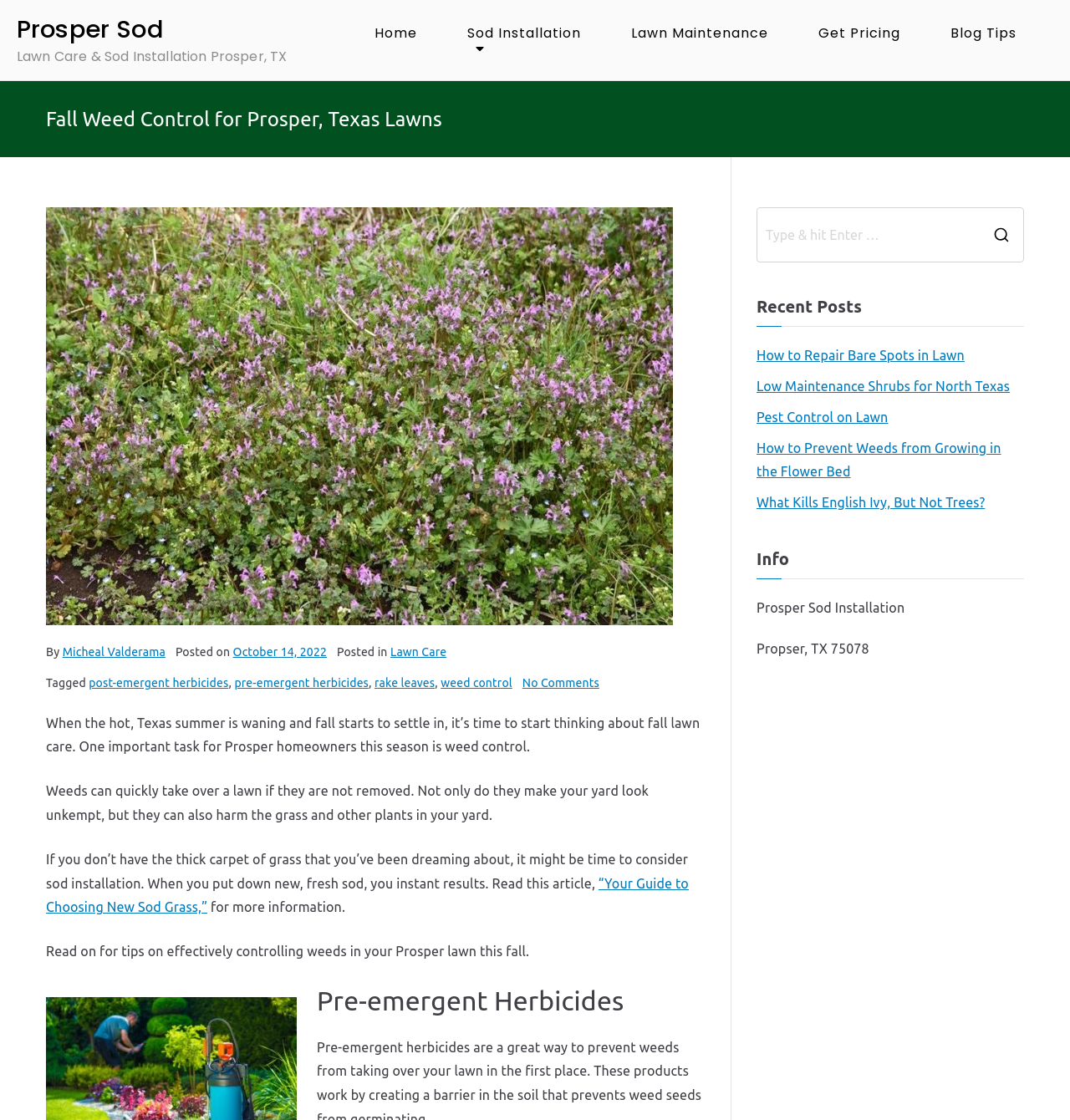What is the author of the article?
Please describe in detail the information shown in the image to answer the question.

The author of the article is obtained from the link 'Micheal Valderama' below the heading 'Fall Weed Control for Prosper, Texas Lawns'.